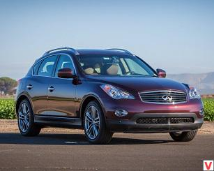Generate a comprehensive caption that describes the image.

The image showcases the Infiniti QX50, a sleek and stylish compact luxury crossover SUV. It features a gracefully curved body enhanced by a striking maroon exterior finish. The vehicle is equipped with a distinctive grille adorned with the Infiniti logo, flanked by intricately designed headlights that highlight its modern aesthetic. With a roof line that seamlessly transitions into the rear, the QX50 exudes a sporty yet elegant appearance. This model emphasizes both comfort and performance, making it a notable choice in the luxury vehicle segment. The backdrop of an open landscape complements the car's adventurous spirit, inviting exploration and driving pleasure.